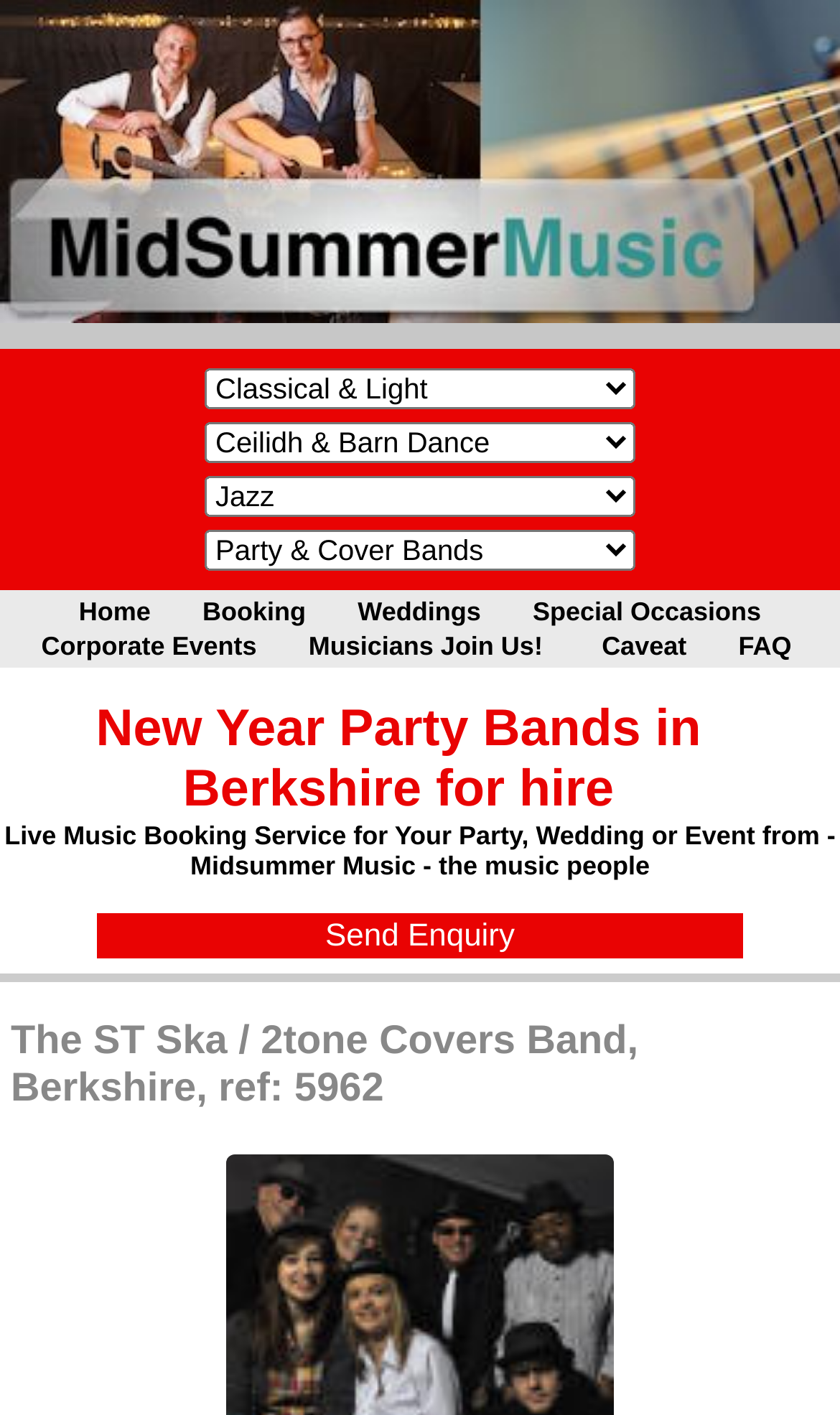For the element described, predict the bounding box coordinates as (top-left x, top-left y, bottom-right x, bottom-right y). All values should be between 0 and 1. Element description: Musicians Join Us!

[0.342, 0.443, 0.68, 0.47]